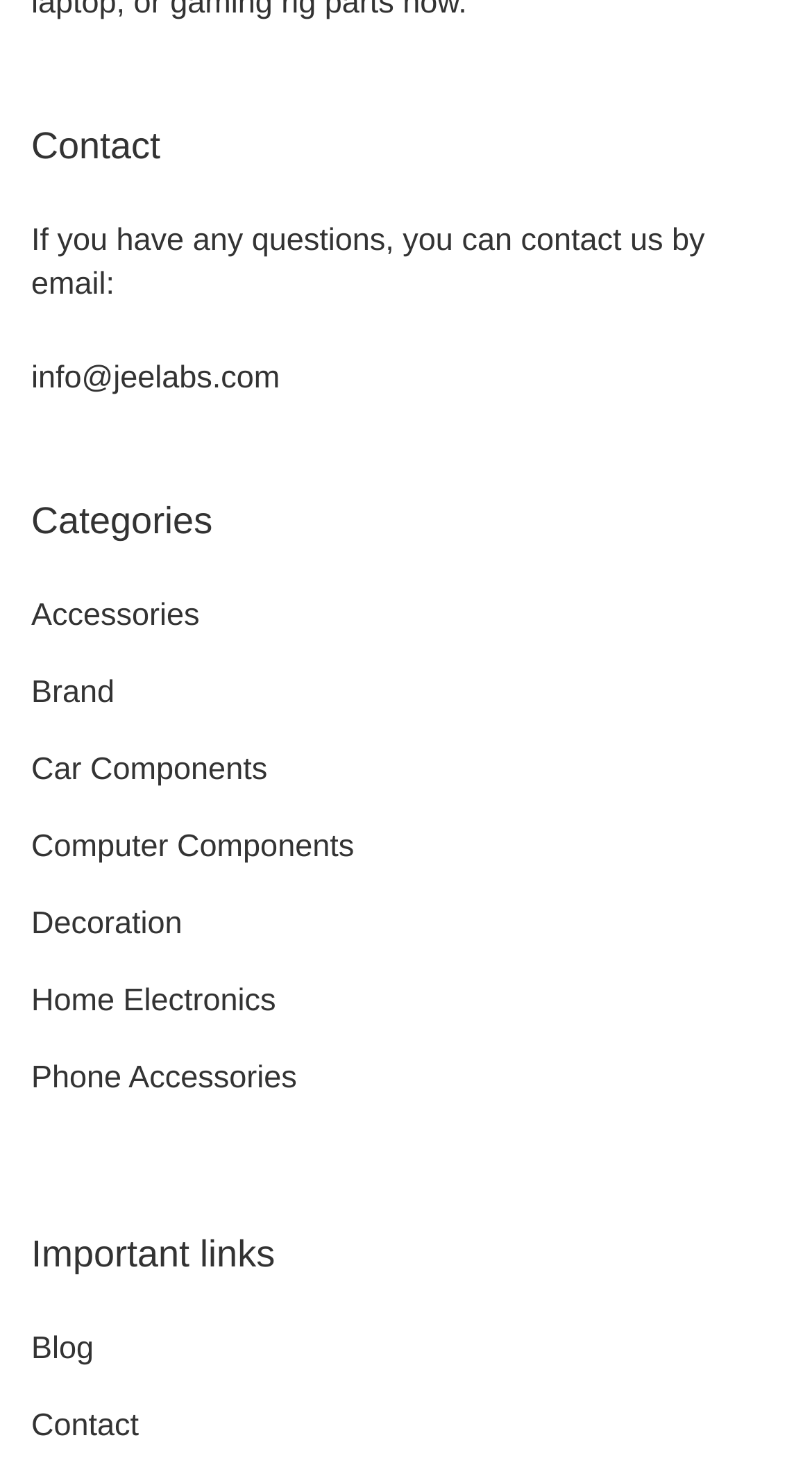Please identify the bounding box coordinates of the element on the webpage that should be clicked to follow this instruction: "view Phone Accessories". The bounding box coordinates should be given as four float numbers between 0 and 1, formatted as [left, top, right, bottom].

[0.038, 0.715, 0.366, 0.739]